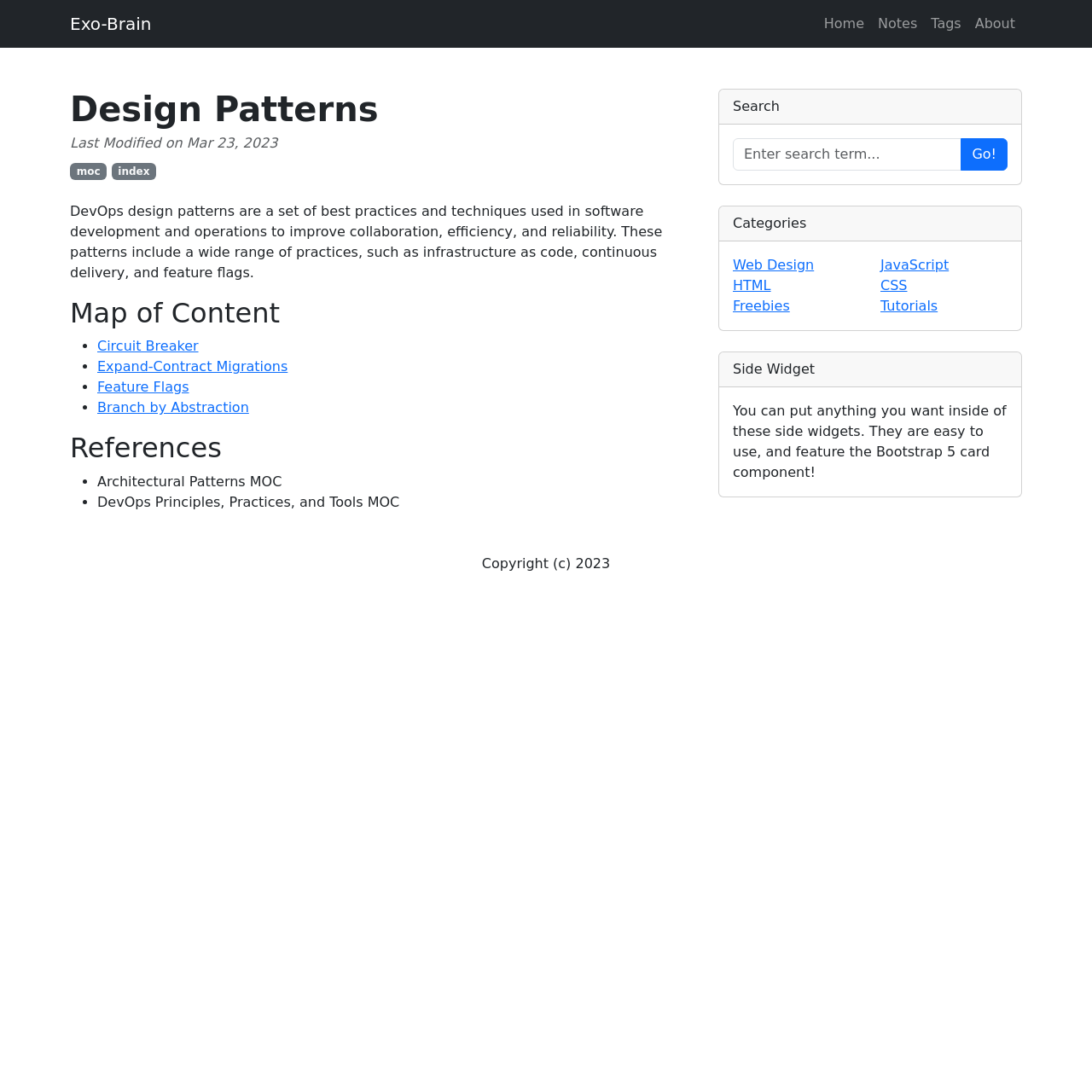Determine the bounding box coordinates of the region to click in order to accomplish the following instruction: "Click on the 'JavaScript' link". Provide the coordinates as four float numbers between 0 and 1, specifically [left, top, right, bottom].

[0.806, 0.235, 0.869, 0.25]